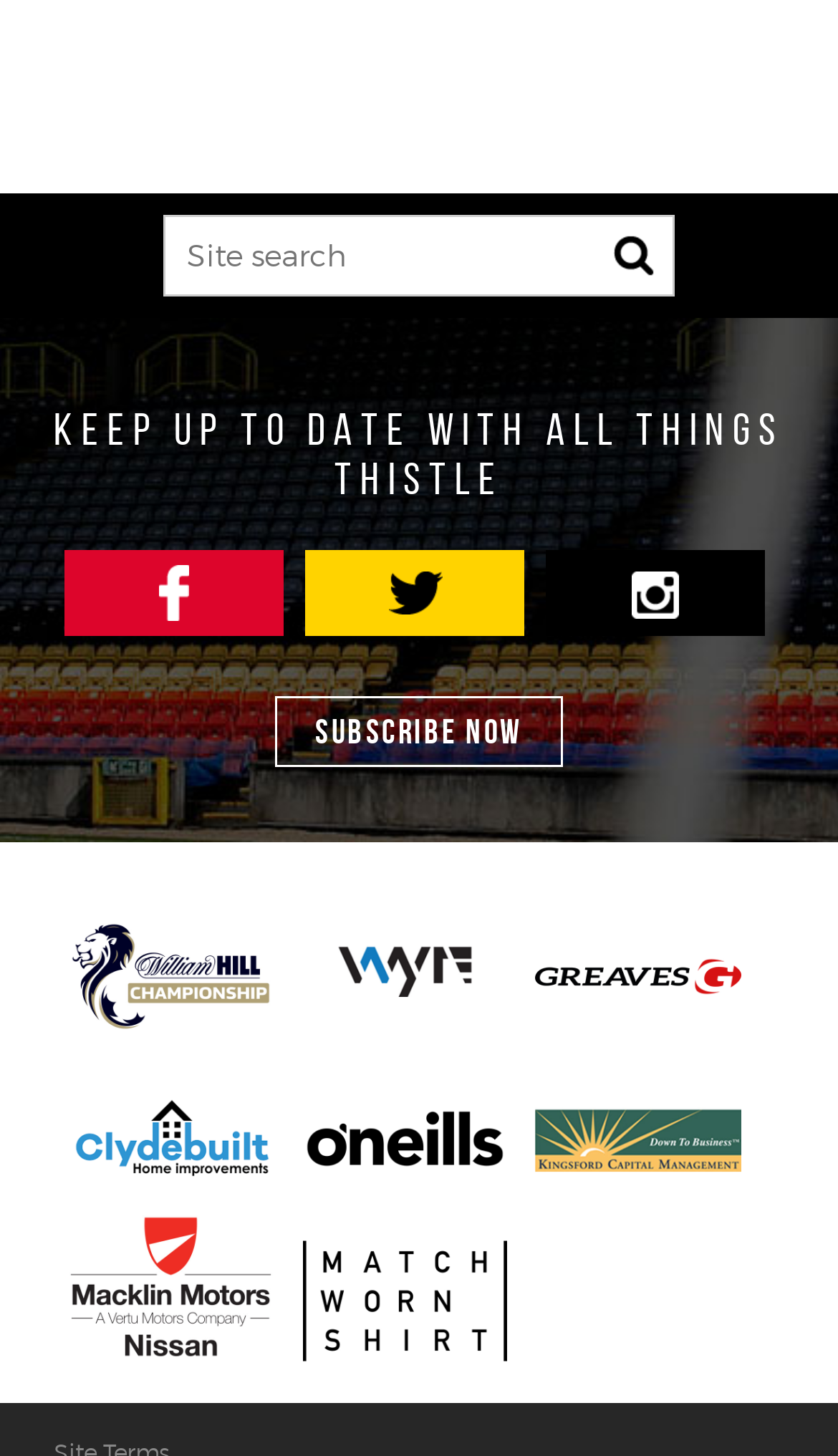Determine the bounding box coordinates of the target area to click to execute the following instruction: "submit the search."

[0.71, 0.149, 0.803, 0.202]